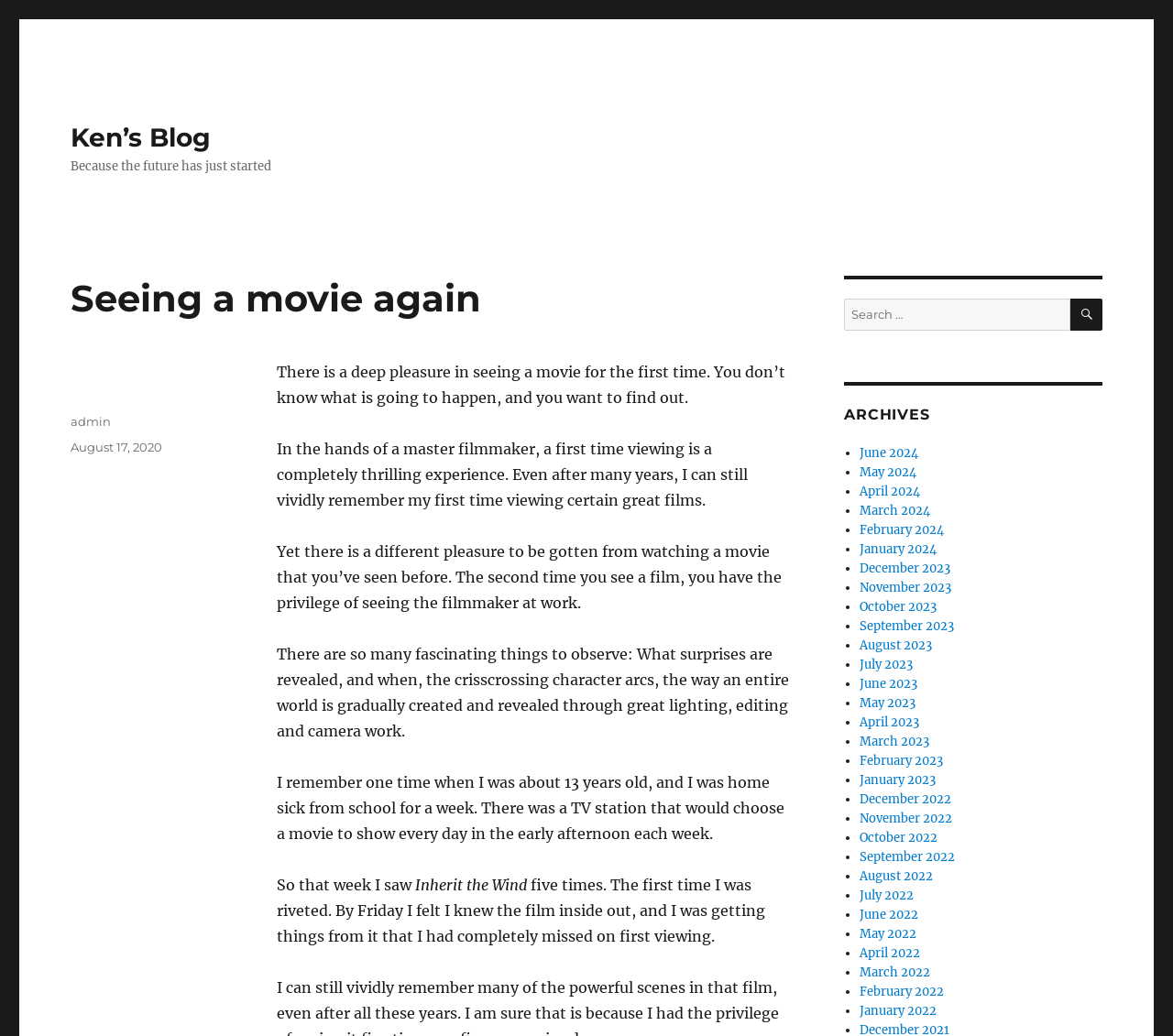Respond with a single word or short phrase to the following question: 
What is the date of the blog post?

August 17, 2020